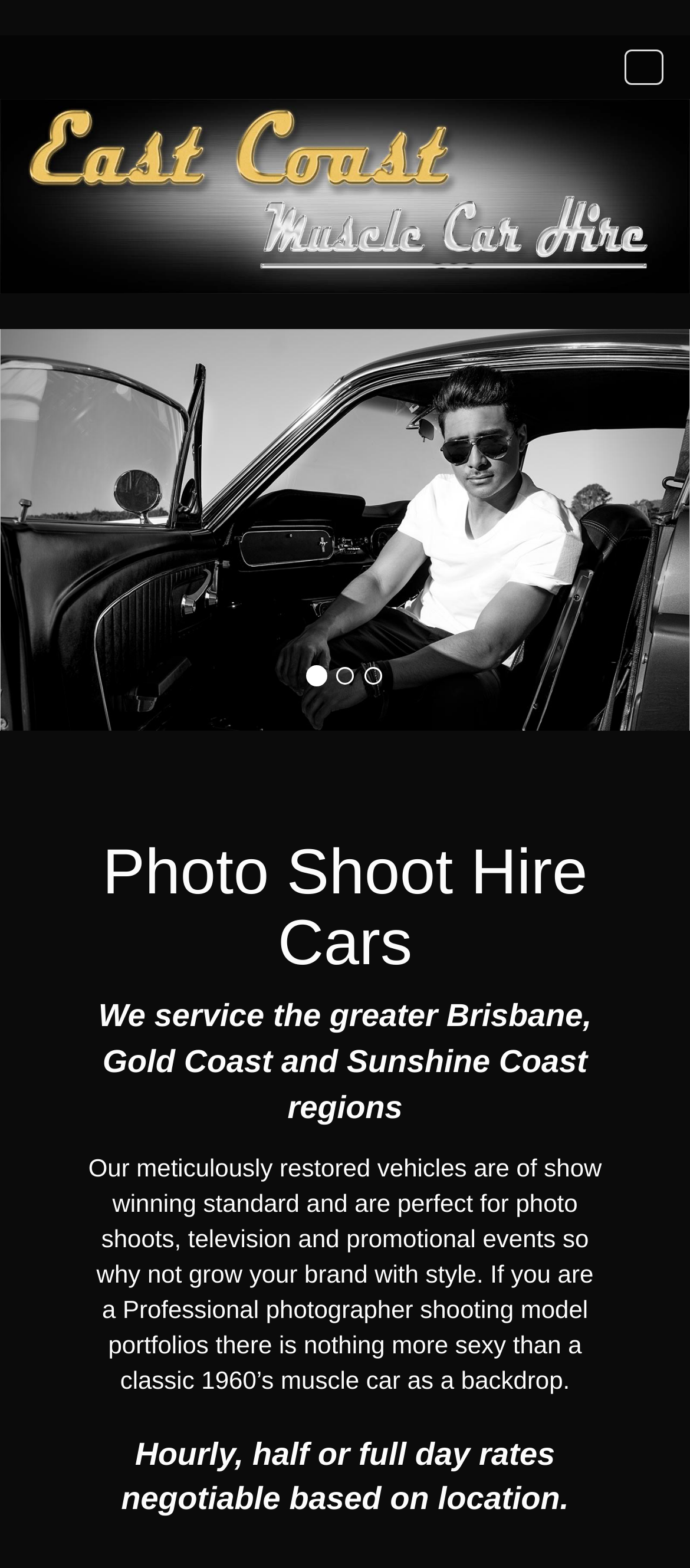Using the information in the image, could you please answer the following question in detail:
How can rates be negotiated?

The text 'Hourly, half or full day rates negotiable based on location.' implies that the rates can be negotiated based on the location of the photo shoot or event.